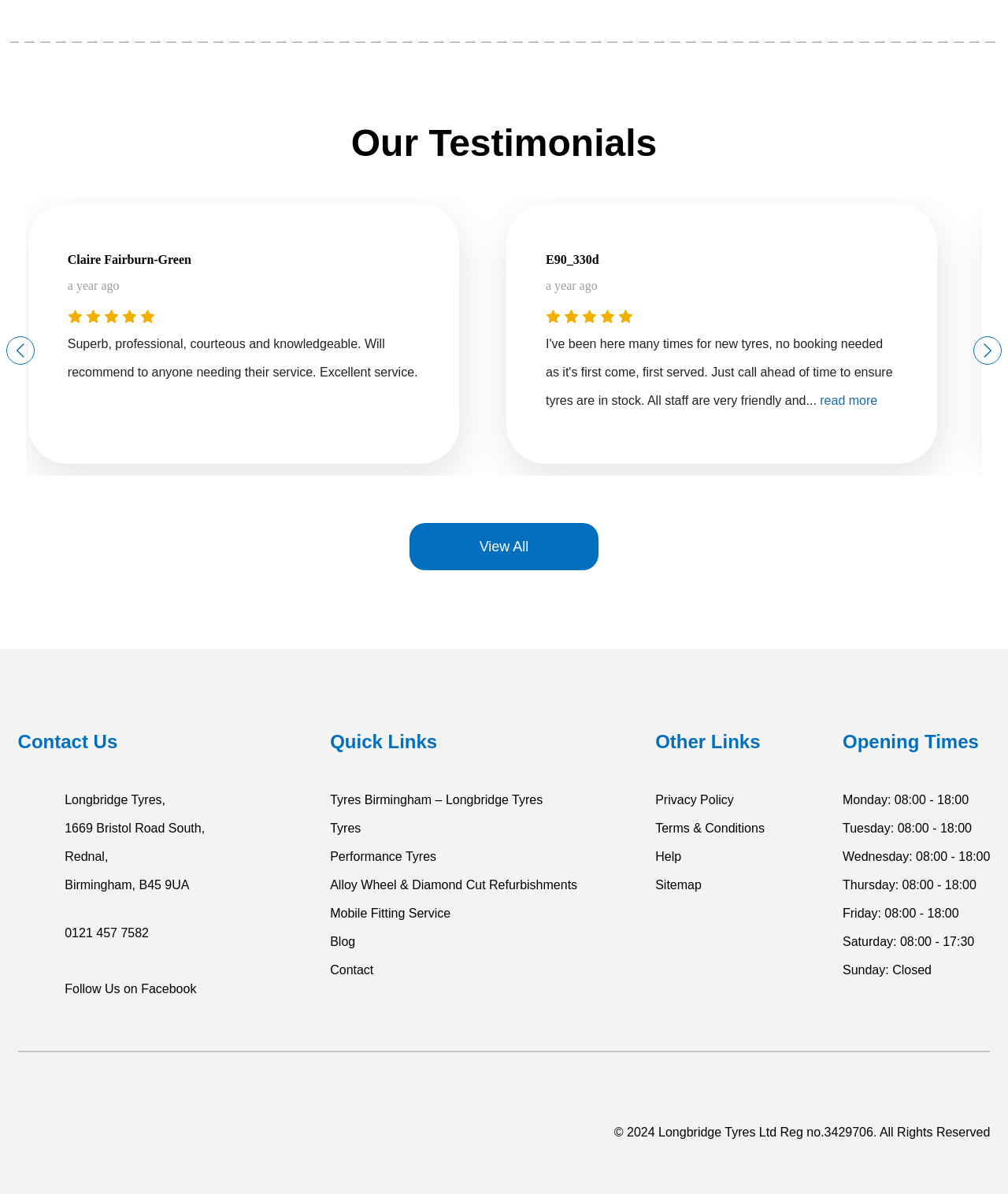What is the address of the company?
Based on the visual, give a brief answer using one word or a short phrase.

1669 Bristol Road South, Rednal, Birmingham, B45 9UA